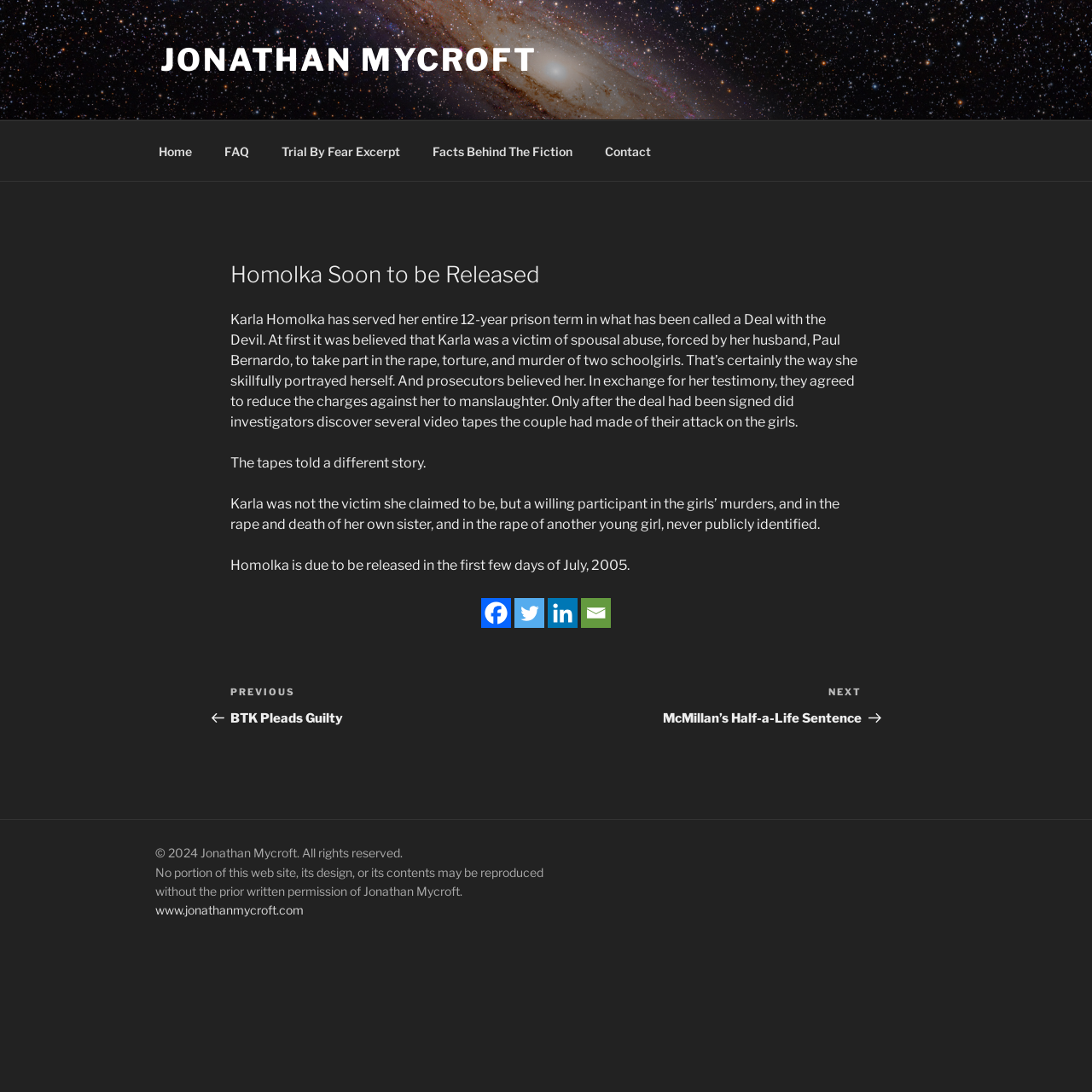What is the copyright year?
Carefully analyze the image and provide a thorough answer to the question.

The copyright year can be found in the footer section, where it says '© 2024 Jonathan Mycroft. All rights reserved.'